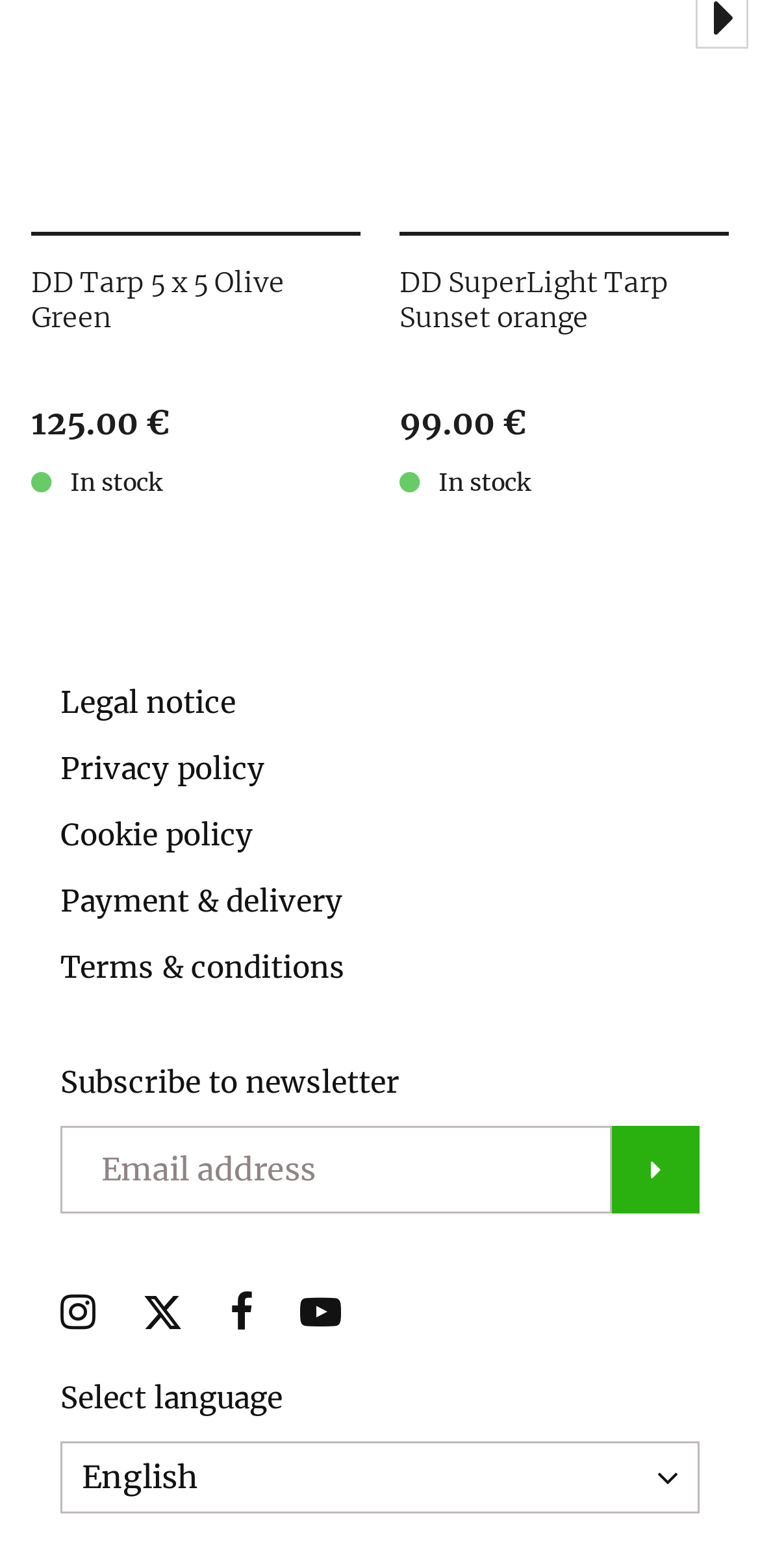Identify the bounding box for the described UI element: "Payment & delivery".

[0.08, 0.562, 0.451, 0.586]